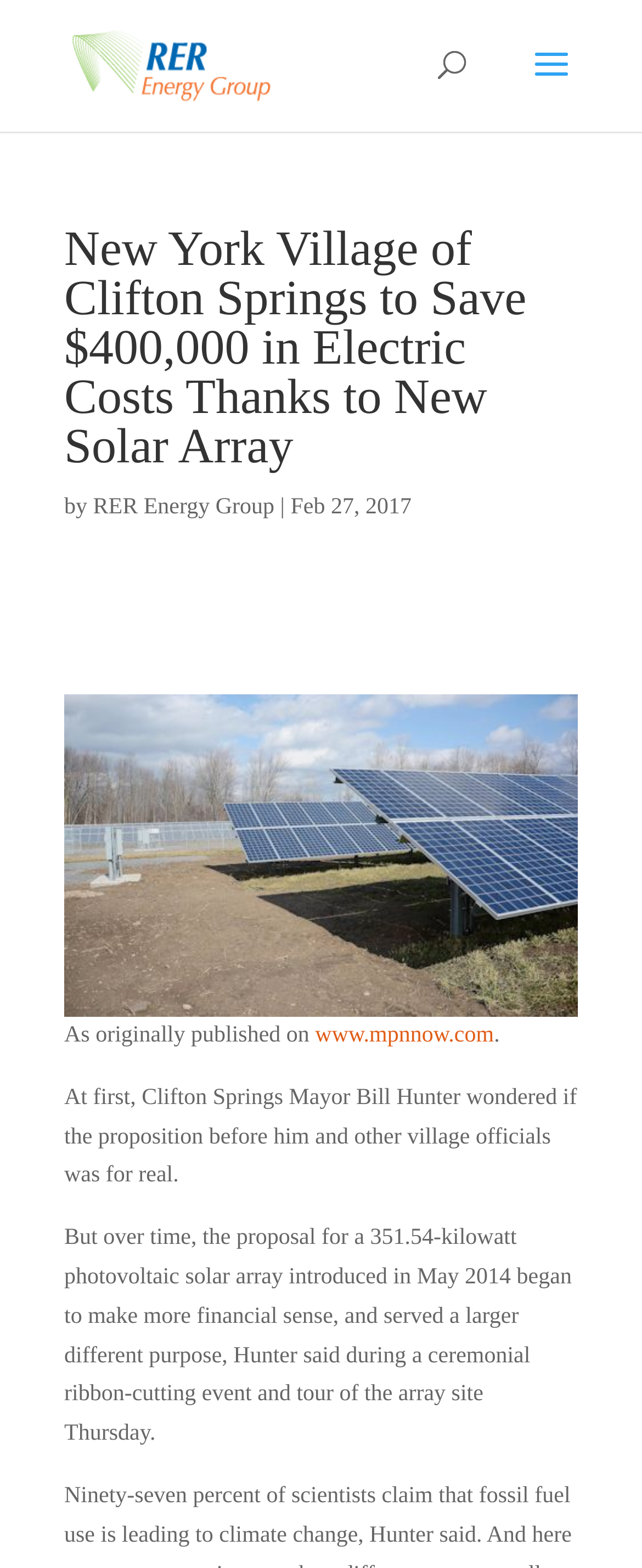Give a concise answer of one word or phrase to the question: 
When was the article originally published?

Feb 27, 2017